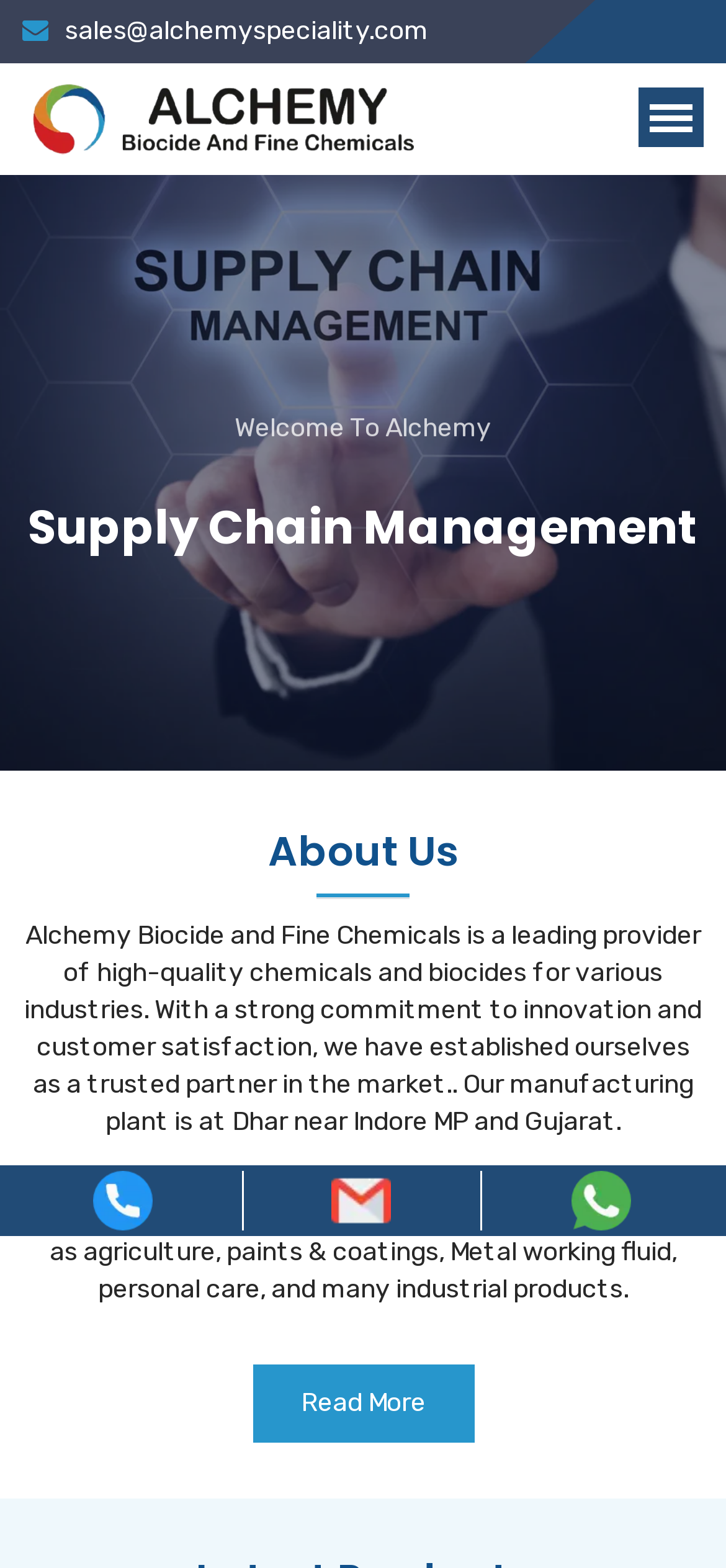Where is the company's manufacturing plant located?
Answer the question with a single word or phrase by looking at the picture.

Dhar near Indore MP and Gujarat